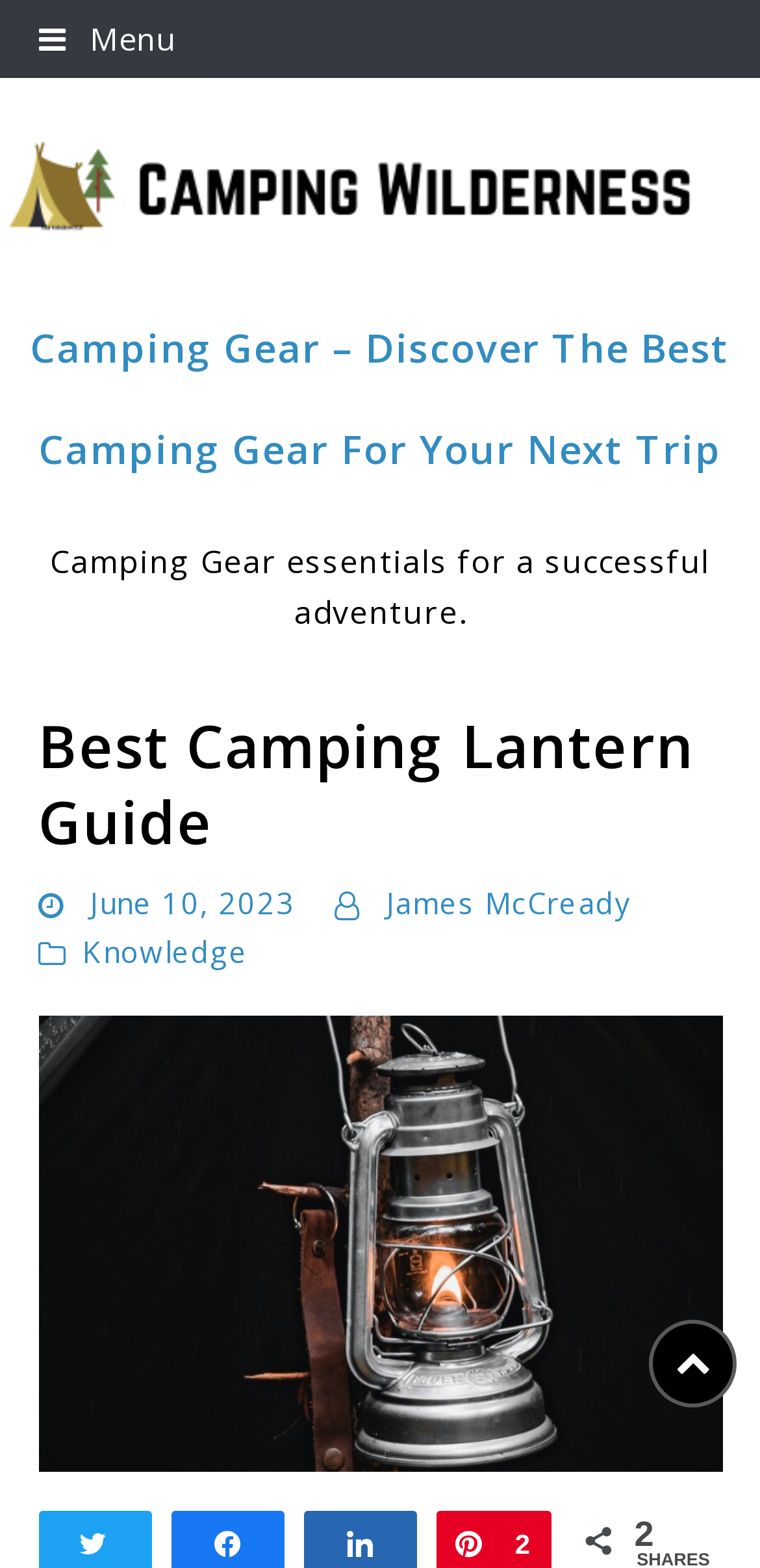Who is the author of the webpage content?
Using the details from the image, give an elaborate explanation to answer the question.

The webpage contains a link with the text 'James McCready', which is likely the author of the webpage content. This link is located near the heading 'Best Camping Lantern Guide' and the date 'June 10, 2023', suggesting that James McCready is the author of the guide.